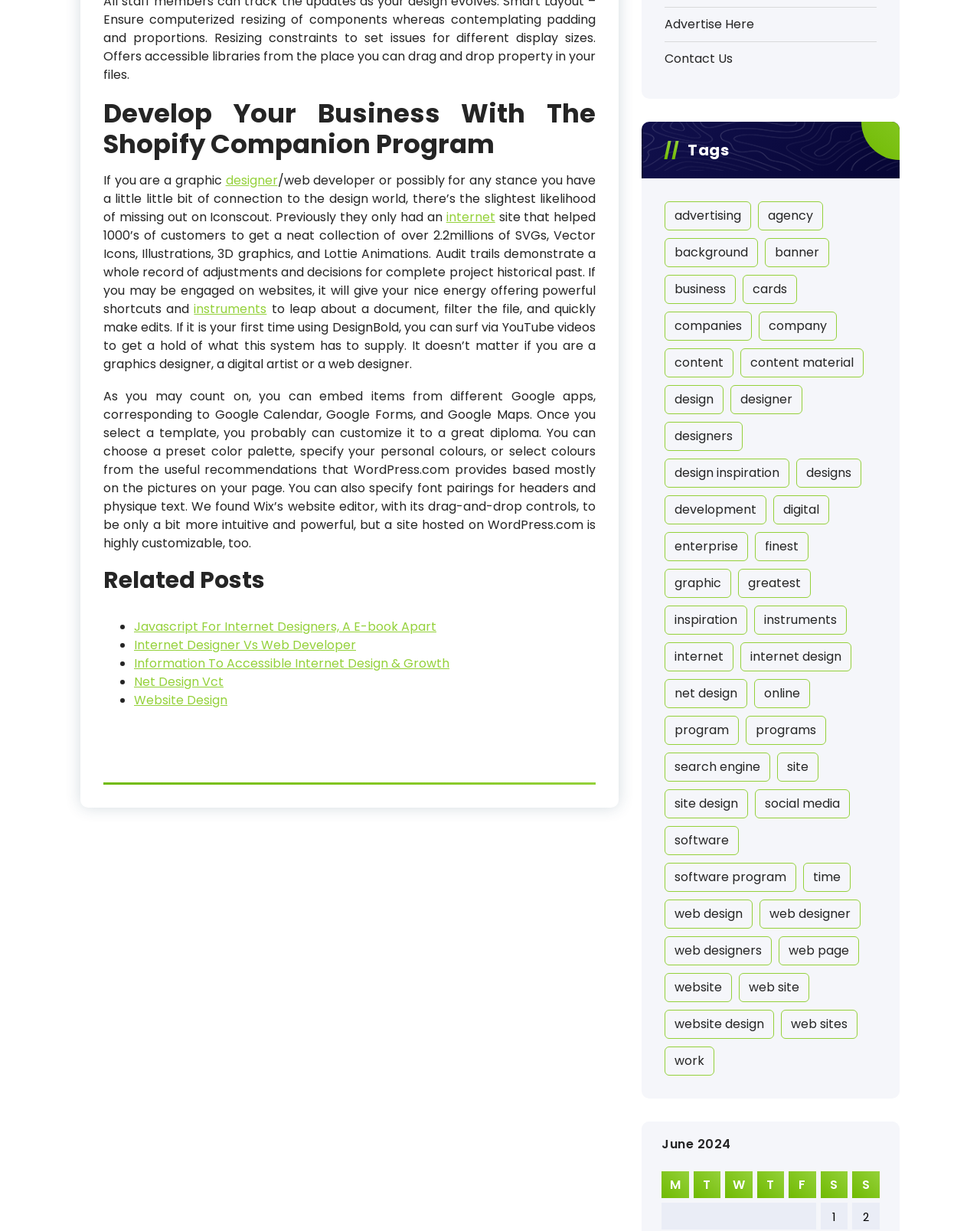Please find the bounding box for the following UI element description. Provide the coordinates in (top-left x, top-left y, bottom-right x, bottom-right y) format, with values between 0 and 1: SOTA

None